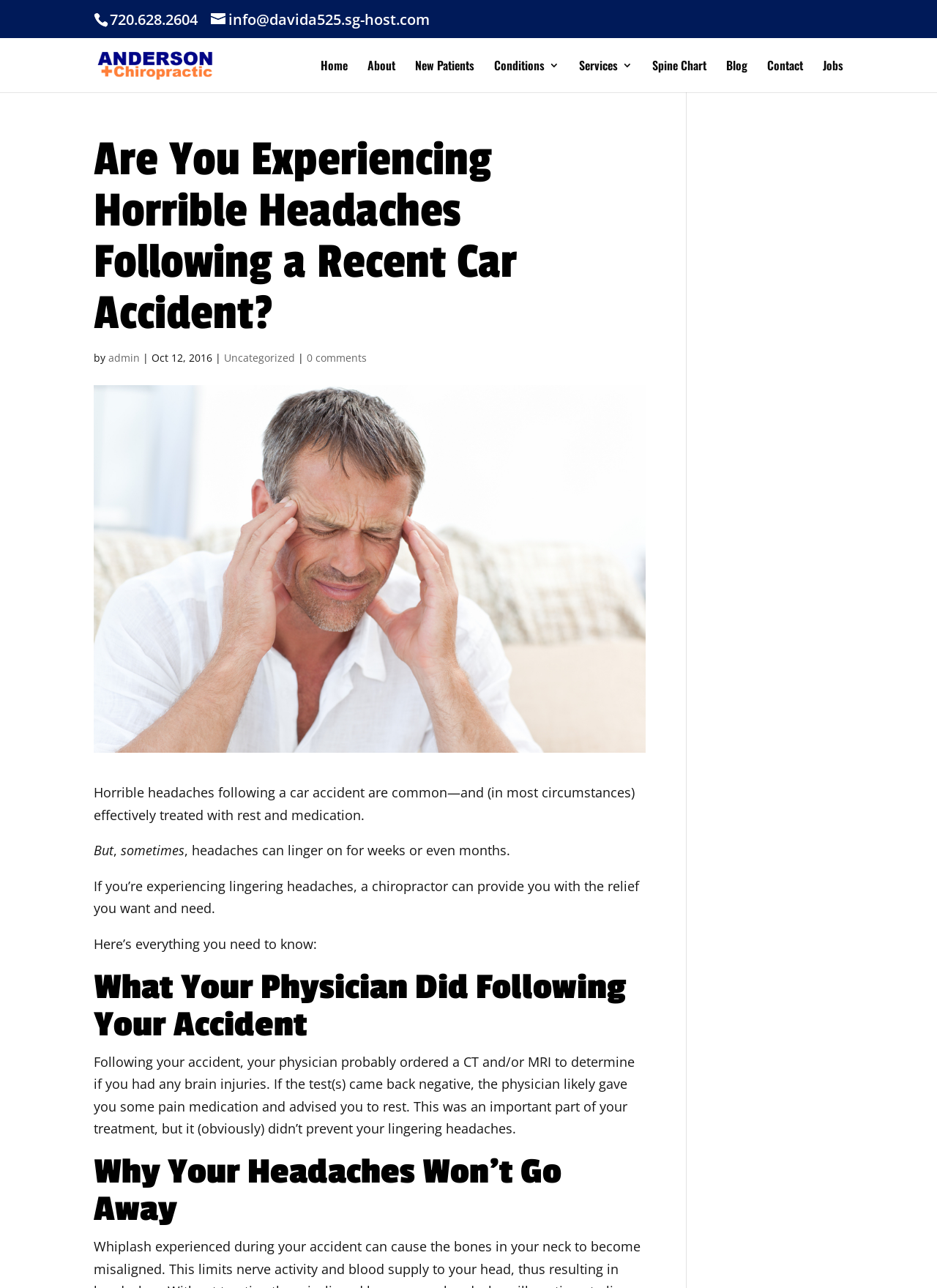What is the topic of the first heading on the webpage?
Please use the image to deliver a detailed and complete answer.

I looked at the first heading element on the webpage, which has the content 'Are You Experiencing Horrible Headaches Following a Recent Car Accident?', and determined that the topic is related to car accident headaches.